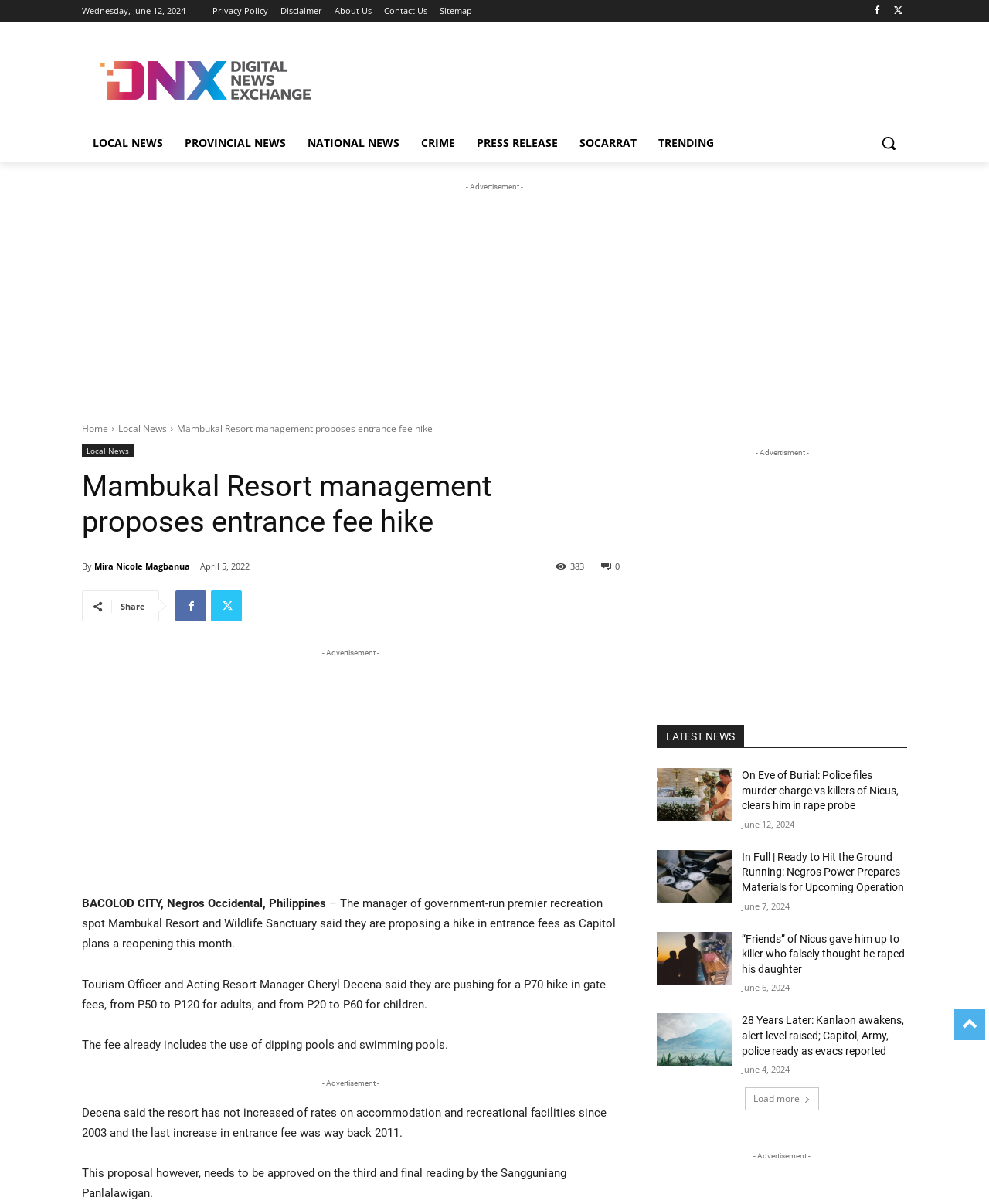Show the bounding box coordinates for the HTML element described as: "Loans".

None